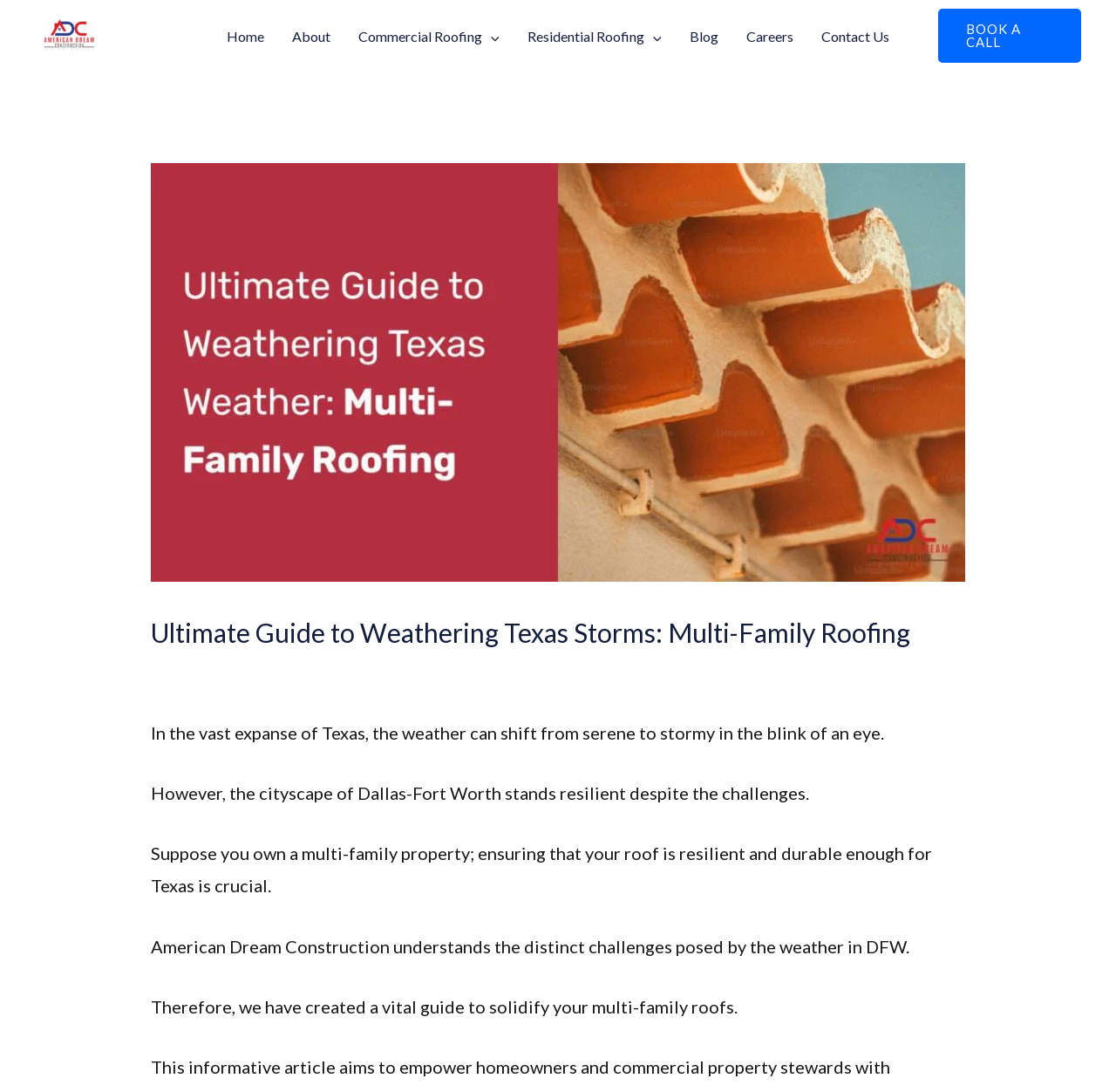Please find the bounding box coordinates in the format (top-left x, top-left y, bottom-right x, bottom-right y) for the given element description. Ensure the coordinates are floating point numbers between 0 and 1. Description: parent_node: Commercial Roofing aria-label="Menu Toggle"

[0.432, 0.022, 0.448, 0.046]